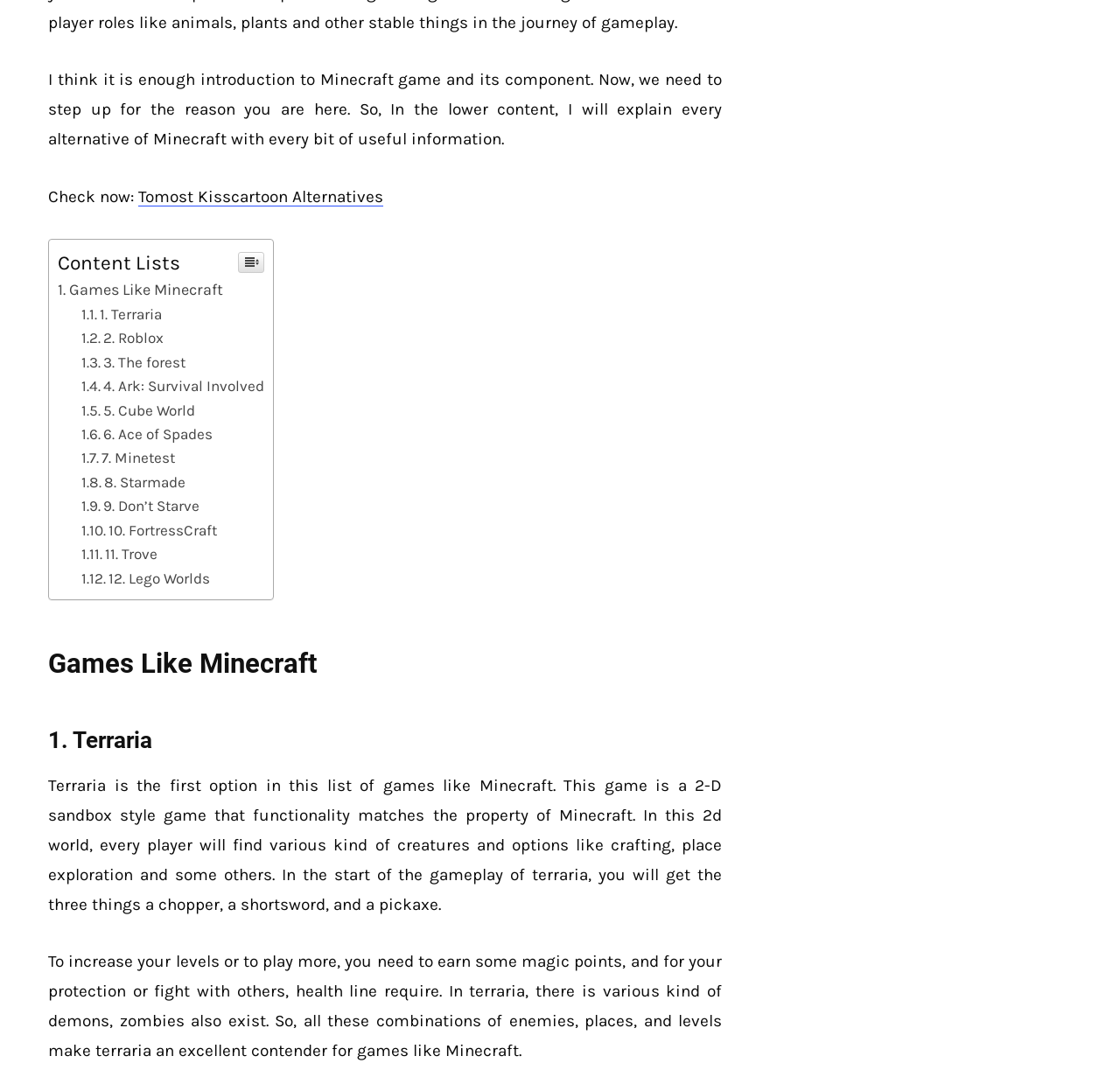Can you identify the bounding box coordinates of the clickable region needed to carry out this instruction: 'Click on Tomost Kisscartoon Alternatives'? The coordinates should be four float numbers within the range of 0 to 1, stated as [left, top, right, bottom].

[0.123, 0.171, 0.342, 0.189]